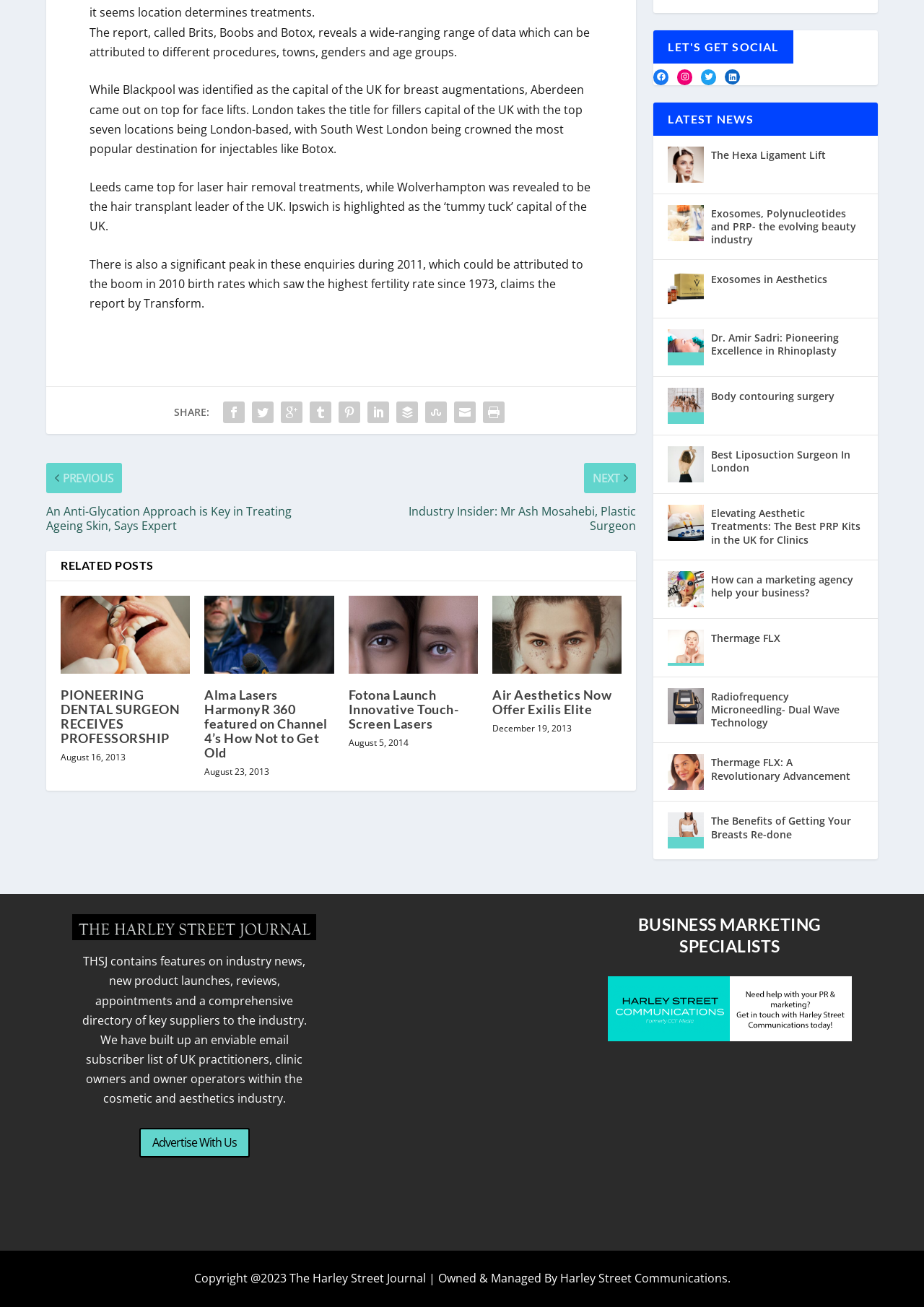Predict the bounding box coordinates for the UI element described as: "Body contouring surgery". The coordinates should be four float numbers between 0 and 1, presented as [left, top, right, bottom].

[0.77, 0.297, 0.903, 0.31]